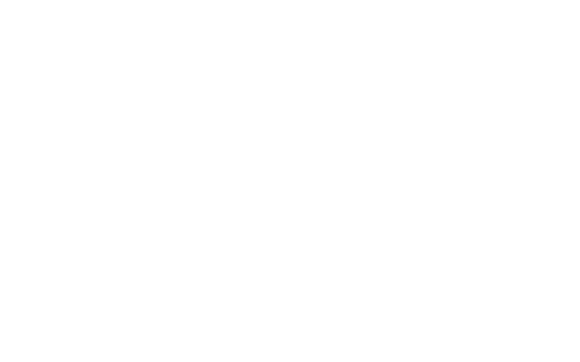Could you please study the image and provide a detailed answer to the question:
Who captured the photograph?

The answer can be obtained by reading the caption which mentions that the photograph was captured by fine art photographer Paul Heckel.